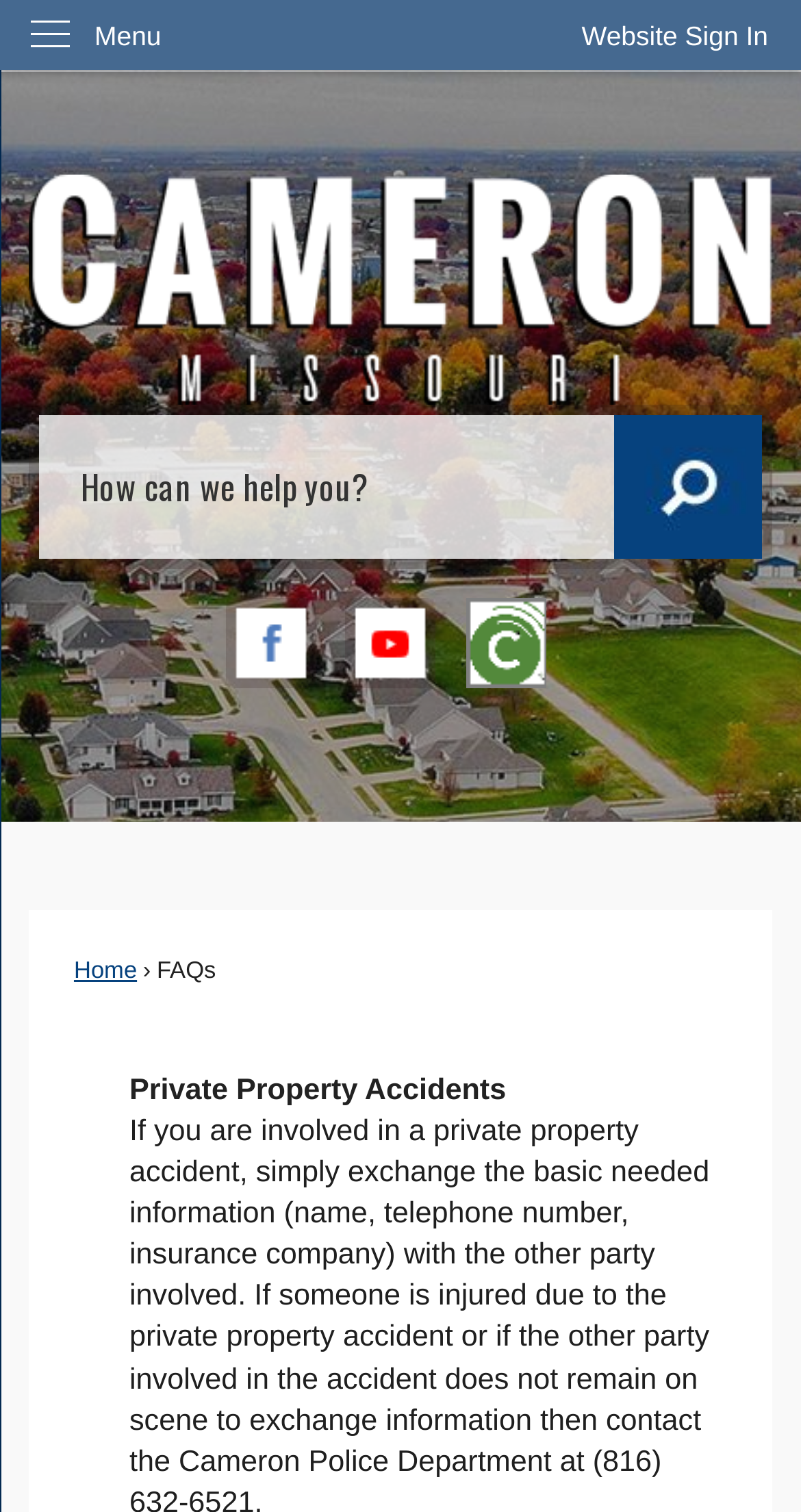Using the element description Skip to Main Content, predict the bounding box coordinates for the UI element. Provide the coordinates in (top-left x, top-left y, bottom-right x, bottom-right y) format with values ranging from 0 to 1.

[0.0, 0.0, 0.042, 0.022]